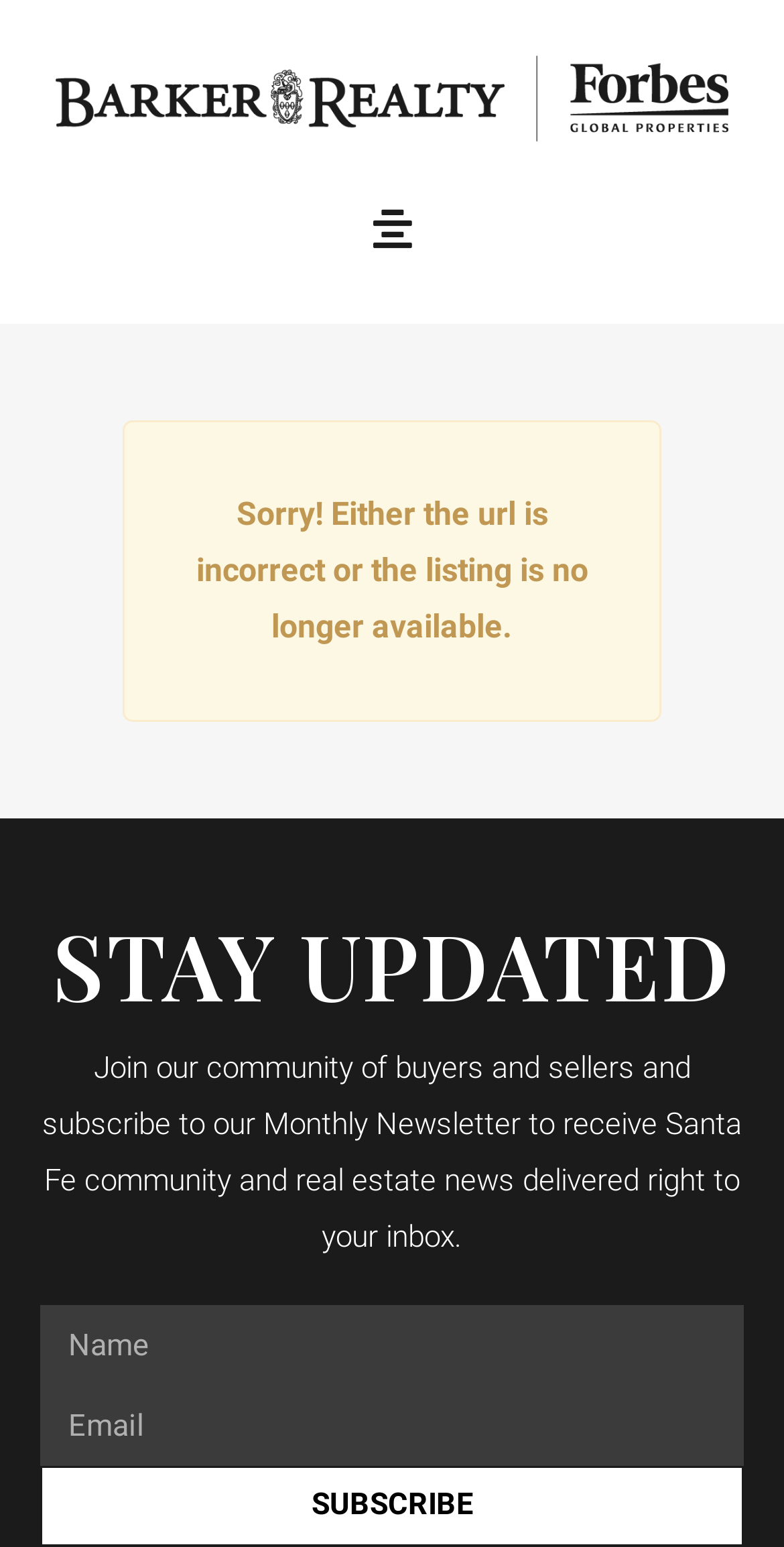Give a one-word or short phrase answer to this question: 
What is the purpose of the 'SUBSCRIBE' button?

To receive newsletter